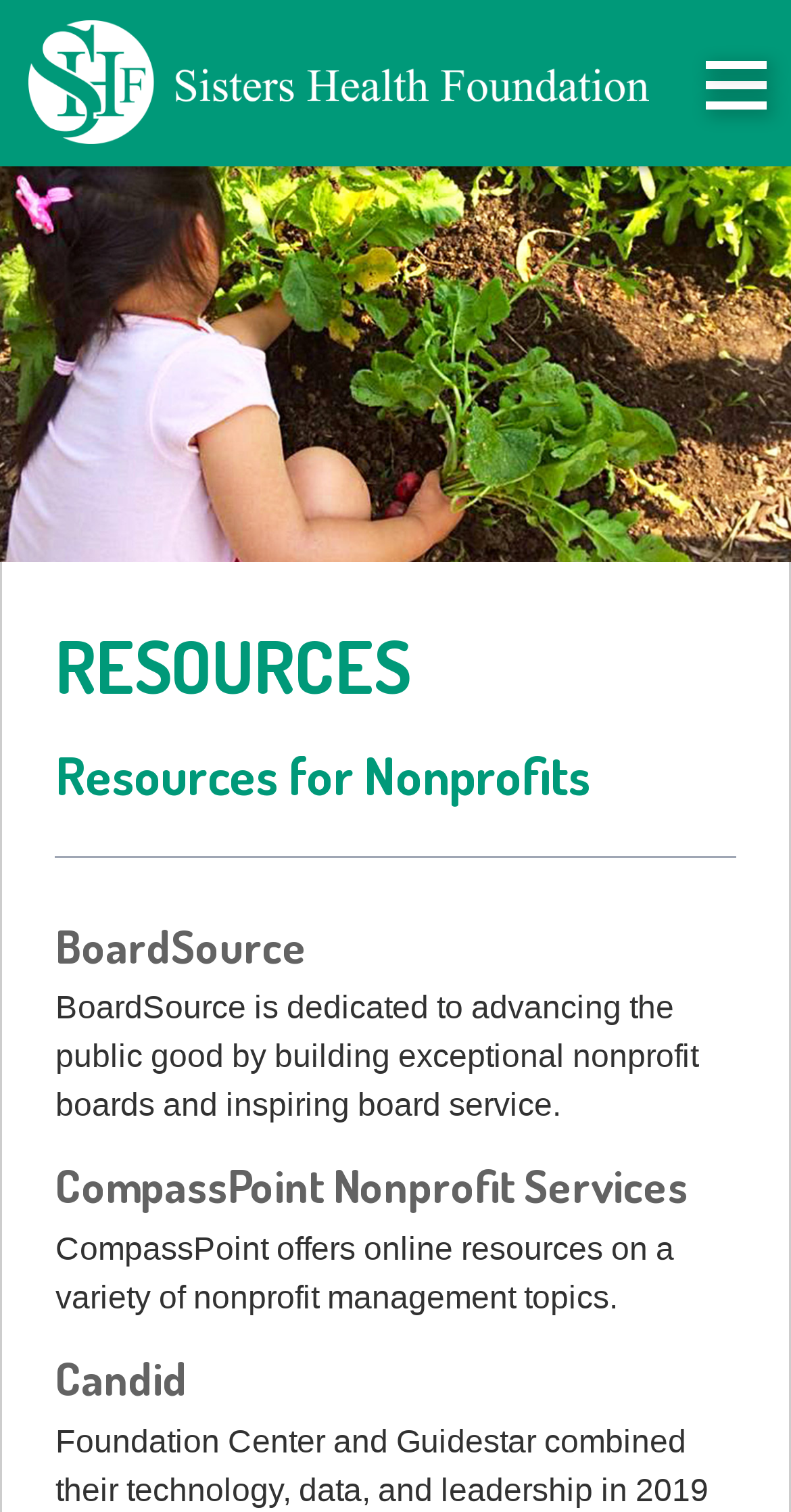How many resources are listed?
Carefully analyze the image and provide a thorough answer to the question.

The webpage lists three resources: BoardSource, CompassPoint Nonprofit Services, and Candid. These resources are listed under the 'Resources for Nonprofits' heading.